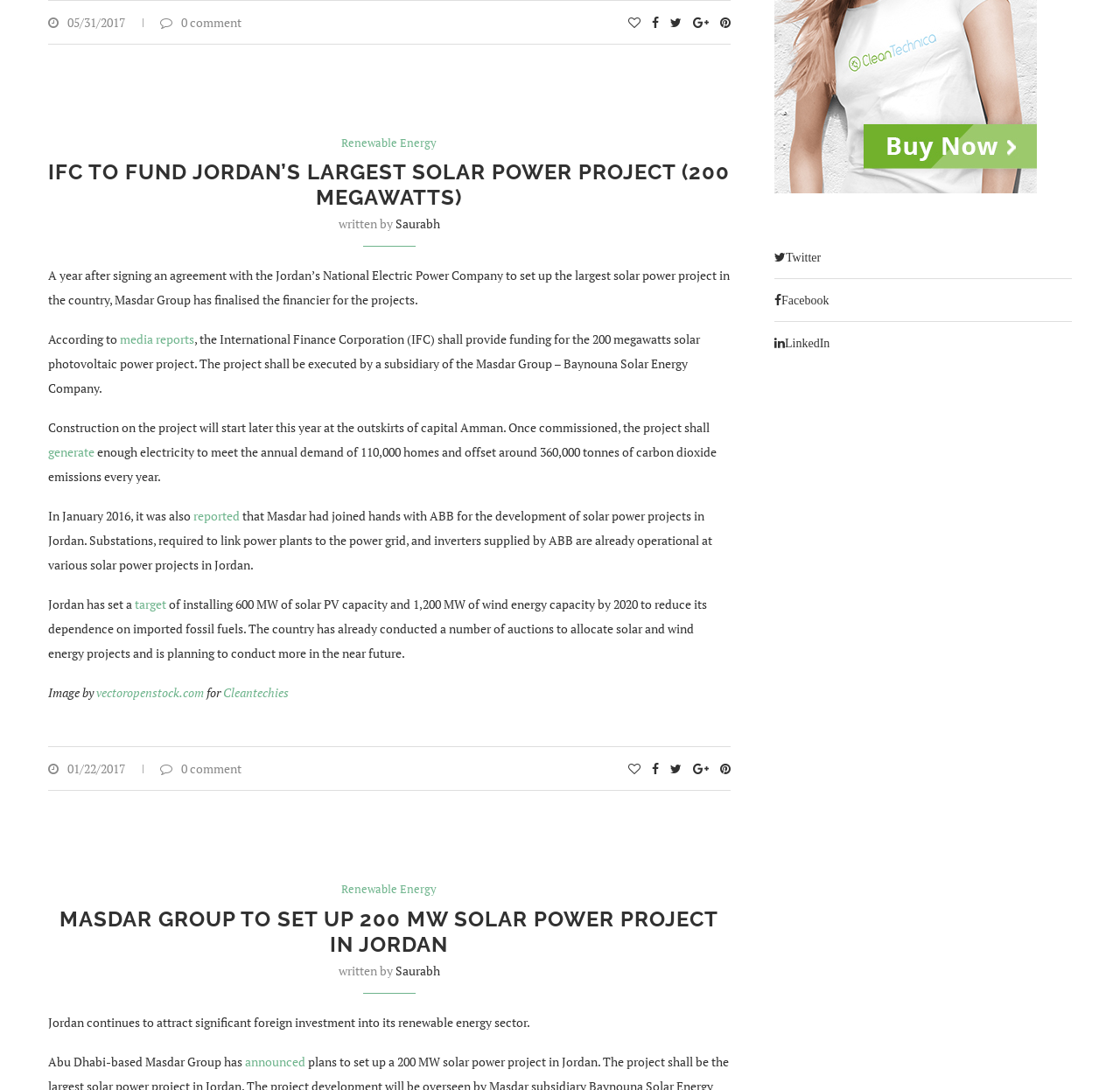Pinpoint the bounding box coordinates of the element you need to click to execute the following instruction: "Share on Twitter". The bounding box should be represented by four float numbers between 0 and 1, in the format [left, top, right, bottom].

[0.691, 0.229, 0.733, 0.244]